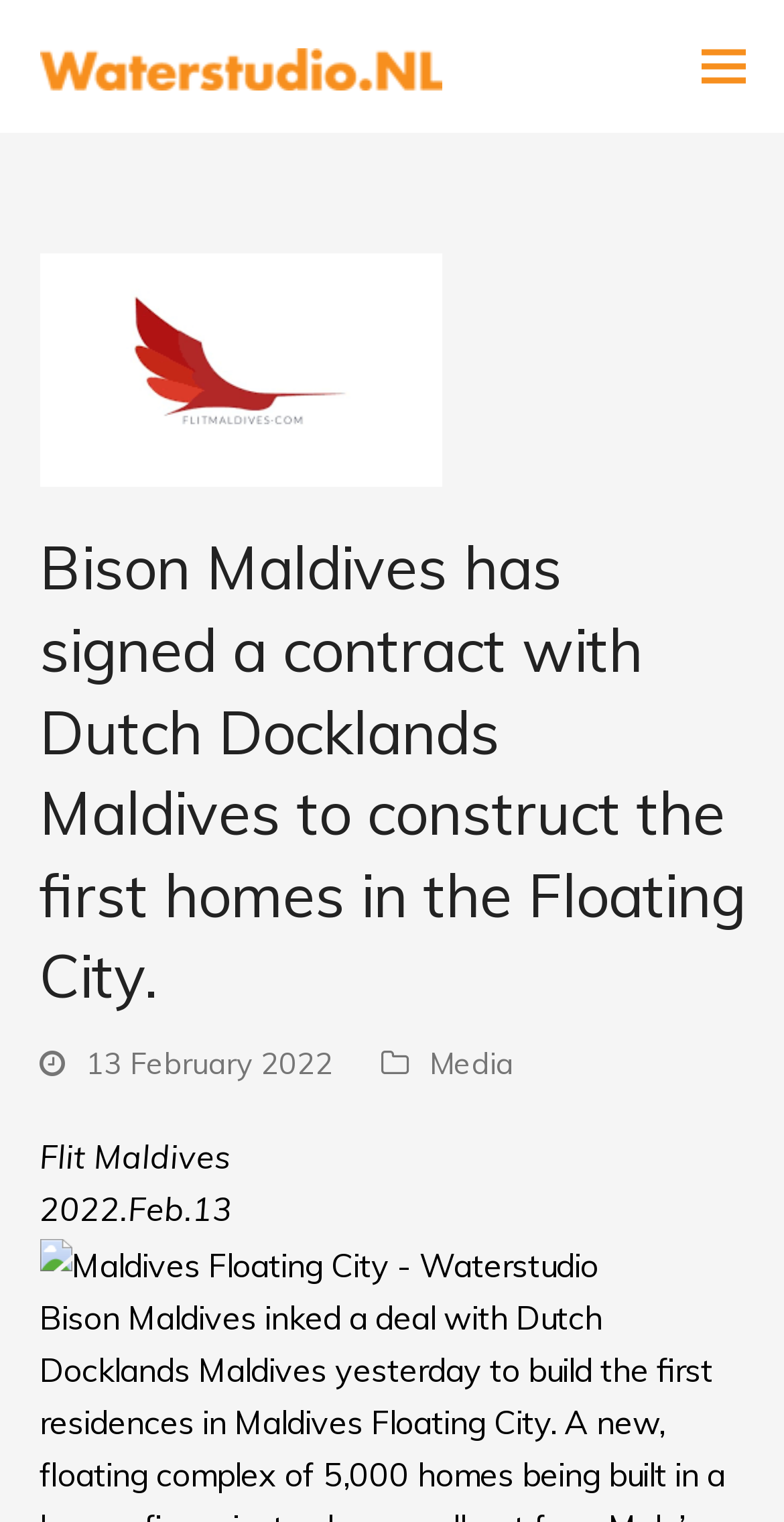From the webpage screenshot, predict the bounding box of the UI element that matches this description: "Media".

[0.547, 0.686, 0.655, 0.711]